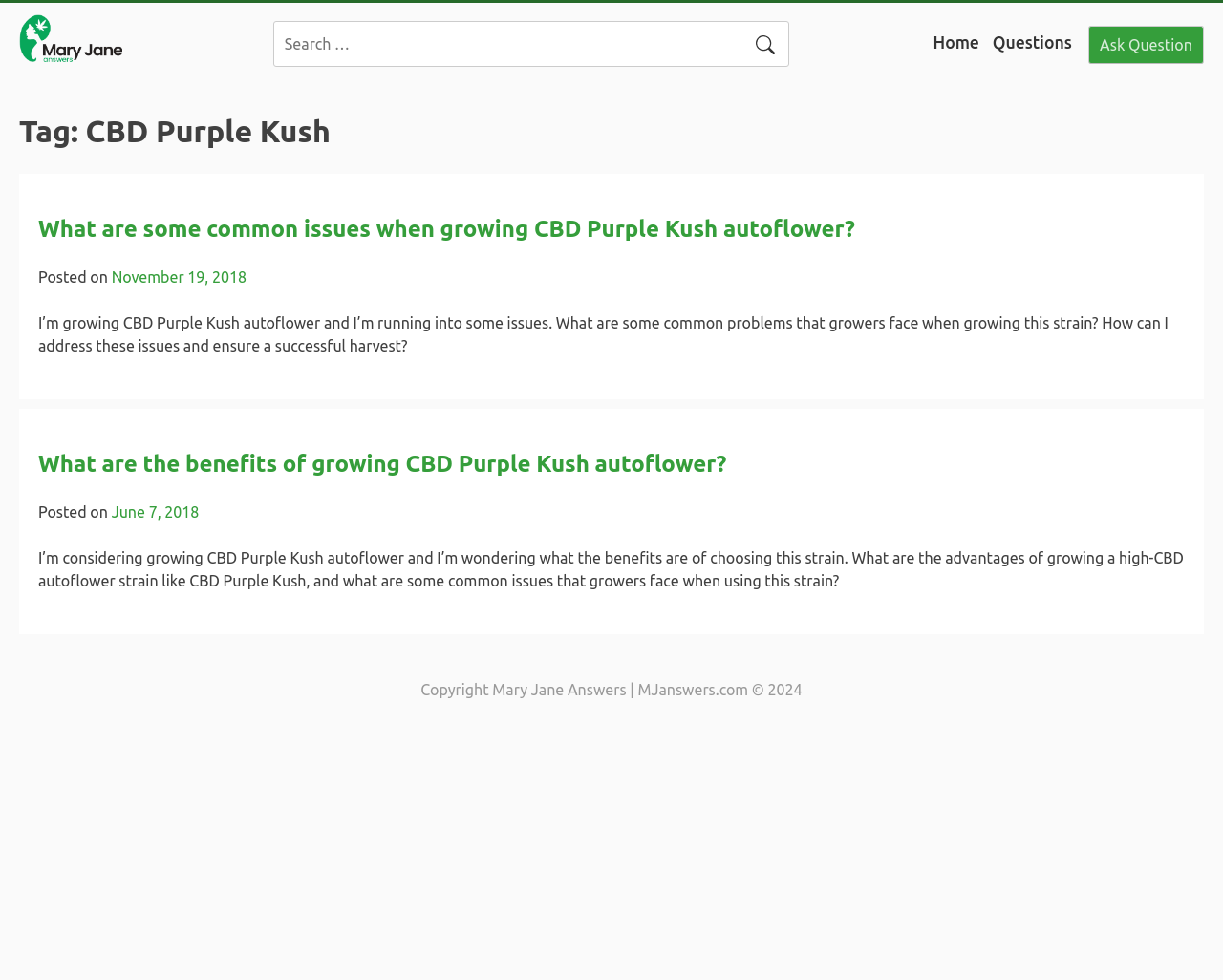Find the primary header on the webpage and provide its text.

Tag: CBD Purple Kush